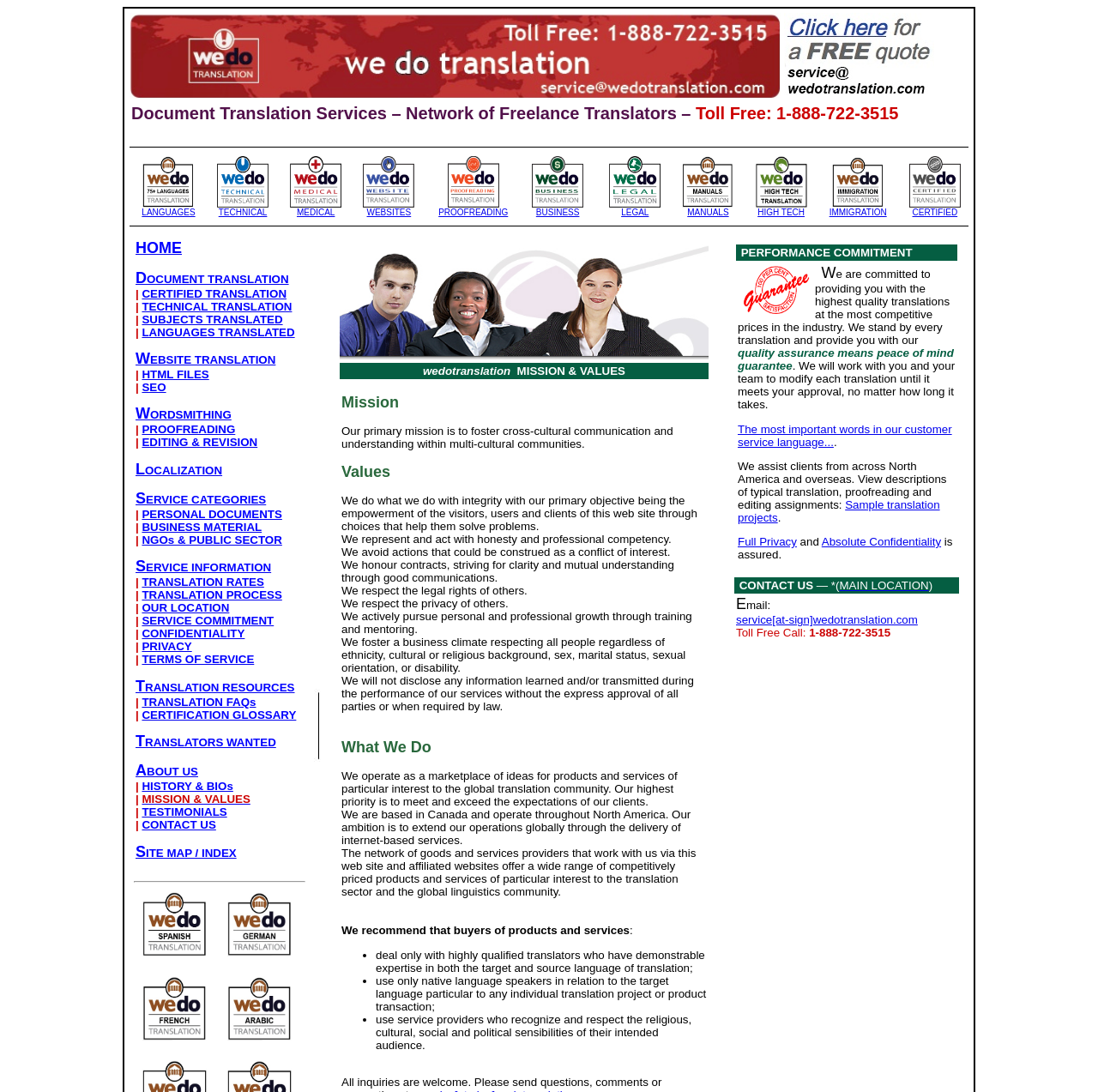Determine the bounding box coordinates of the region I should click to achieve the following instruction: "Learn about document translation services". Ensure the bounding box coordinates are four float numbers between 0 and 1, i.e., [left, top, right, bottom].

[0.119, 0.094, 0.881, 0.127]